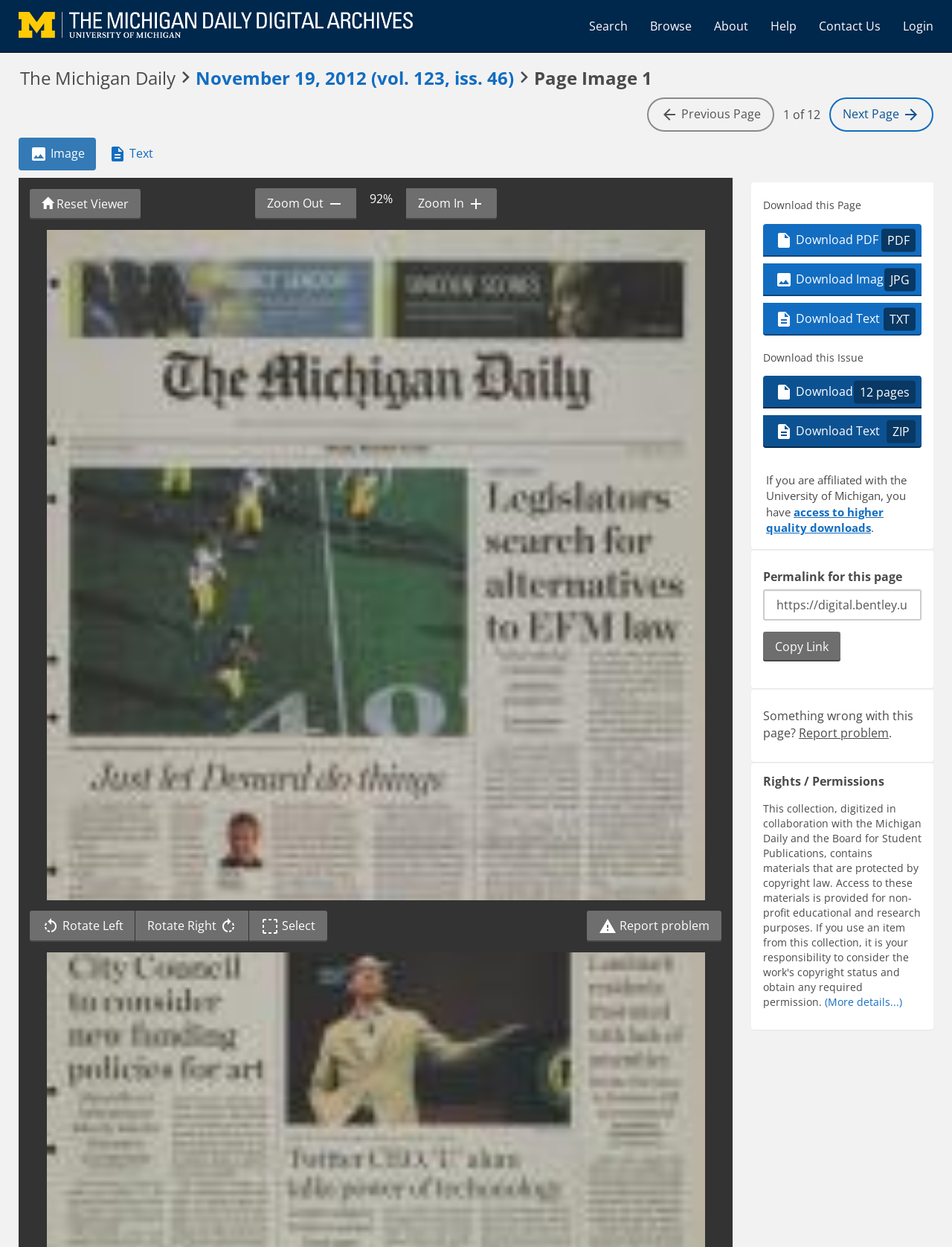Please specify the bounding box coordinates of the area that should be clicked to accomplish the following instruction: "View the next page". The coordinates should consist of four float numbers between 0 and 1, i.e., [left, top, right, bottom].

[0.871, 0.078, 0.98, 0.106]